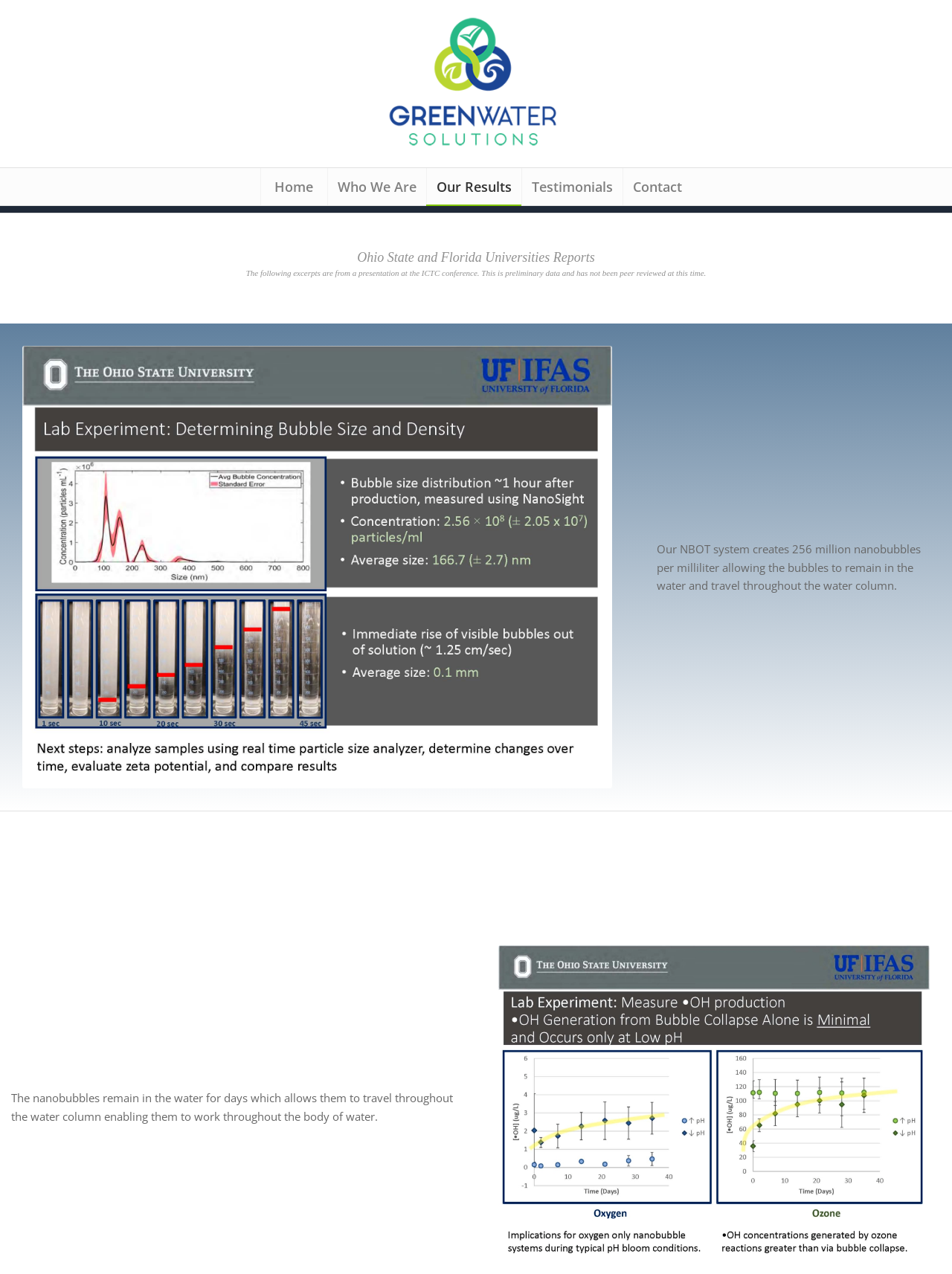Determine the bounding box of the UI component based on this description: "alt="Green Water Solutions LLC"". The bounding box coordinates should be four float values between 0 and 1, i.e., [left, top, right, bottom].

[0.383, 0.0, 0.617, 0.131]